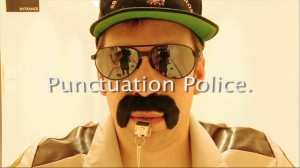Explain the contents of the image with as much detail as possible.

The image features a humorous portrayal of a character known as the "Punctuation Police." The character is wearing a cap and sunglasses, with a distinct fake mustache and a whistle hanging from their neck, embodying a playful and authoritative persona. The bold text "Punctuation Police" is prominently displayed in the center of the image, emphasizing the character's role in enforcing punctuation rules. This creative representation is likely aimed at drawing attention to the importance of proper punctuation in writing, a topic echoed in the surrounding blog post discussing the nuances between using three dots (ellipsis) and two dashes (hyphens) in dialogue and writing.